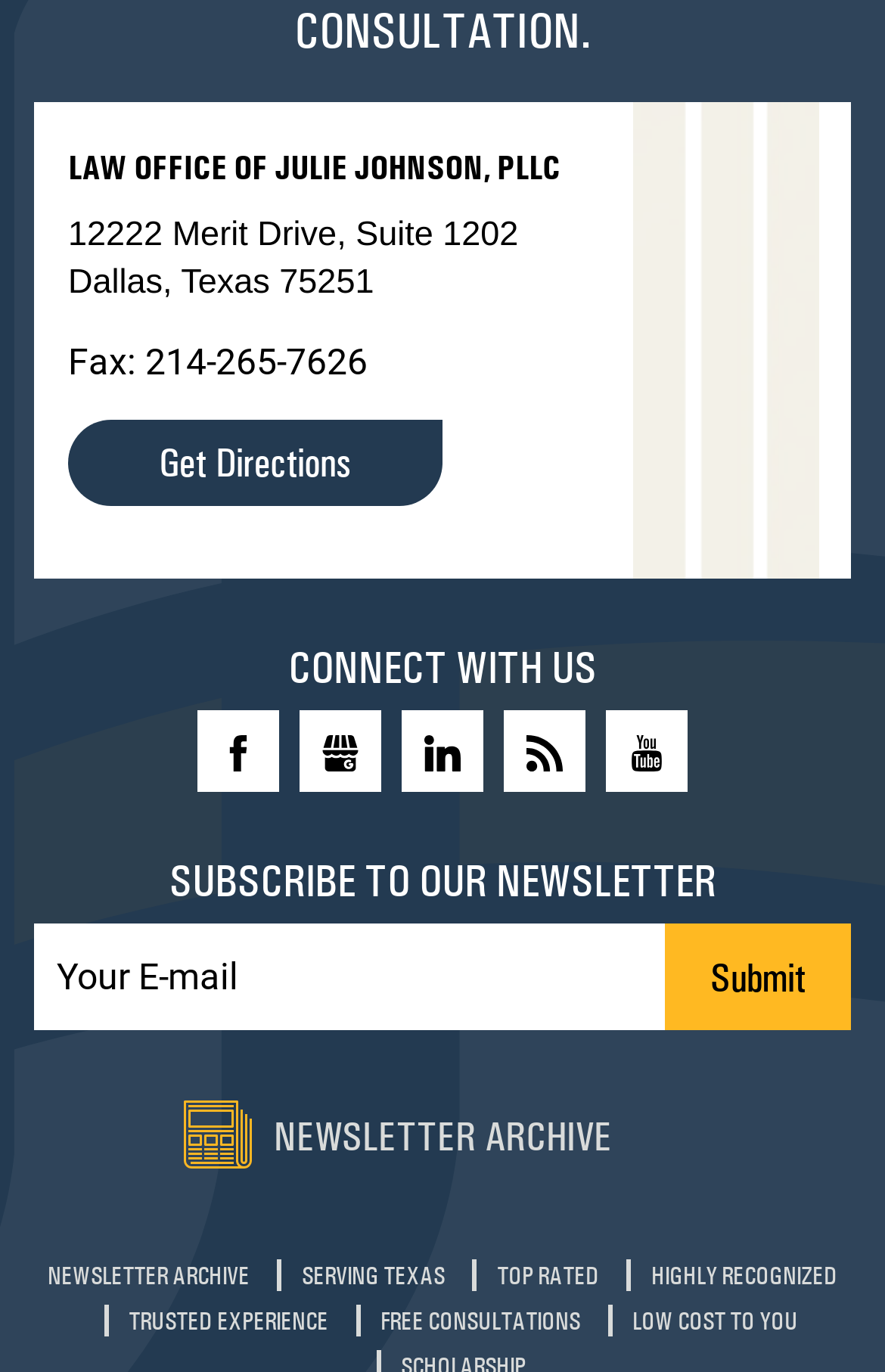Find the bounding box coordinates of the element you need to click on to perform this action: 'Connect with the law office on Facebook'. The coordinates should be represented by four float values between 0 and 1, in the format [left, top, right, bottom].

[0.223, 0.518, 0.315, 0.578]